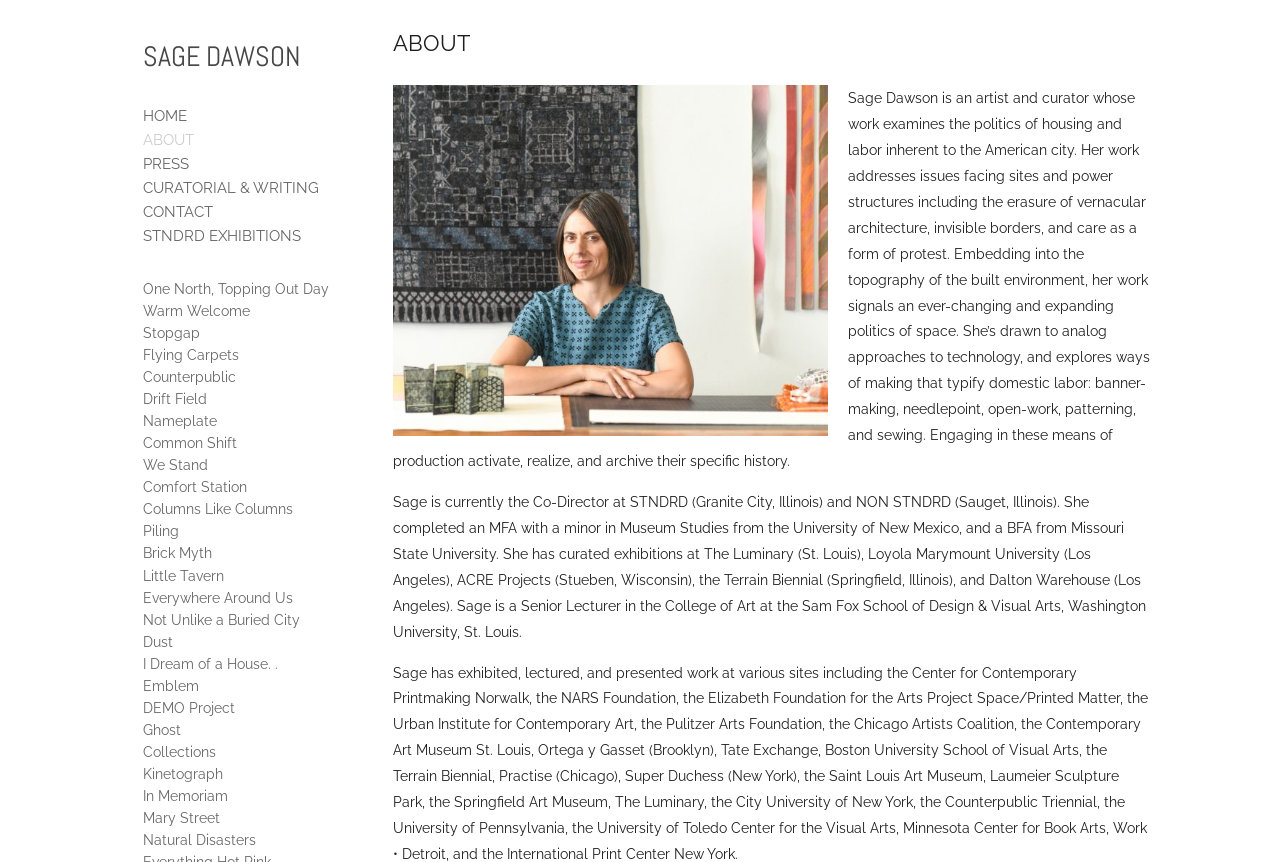Give a concise answer using only one word or phrase for this question:
What is the theme of Sage Dawson's work?

Politics of housing and labor